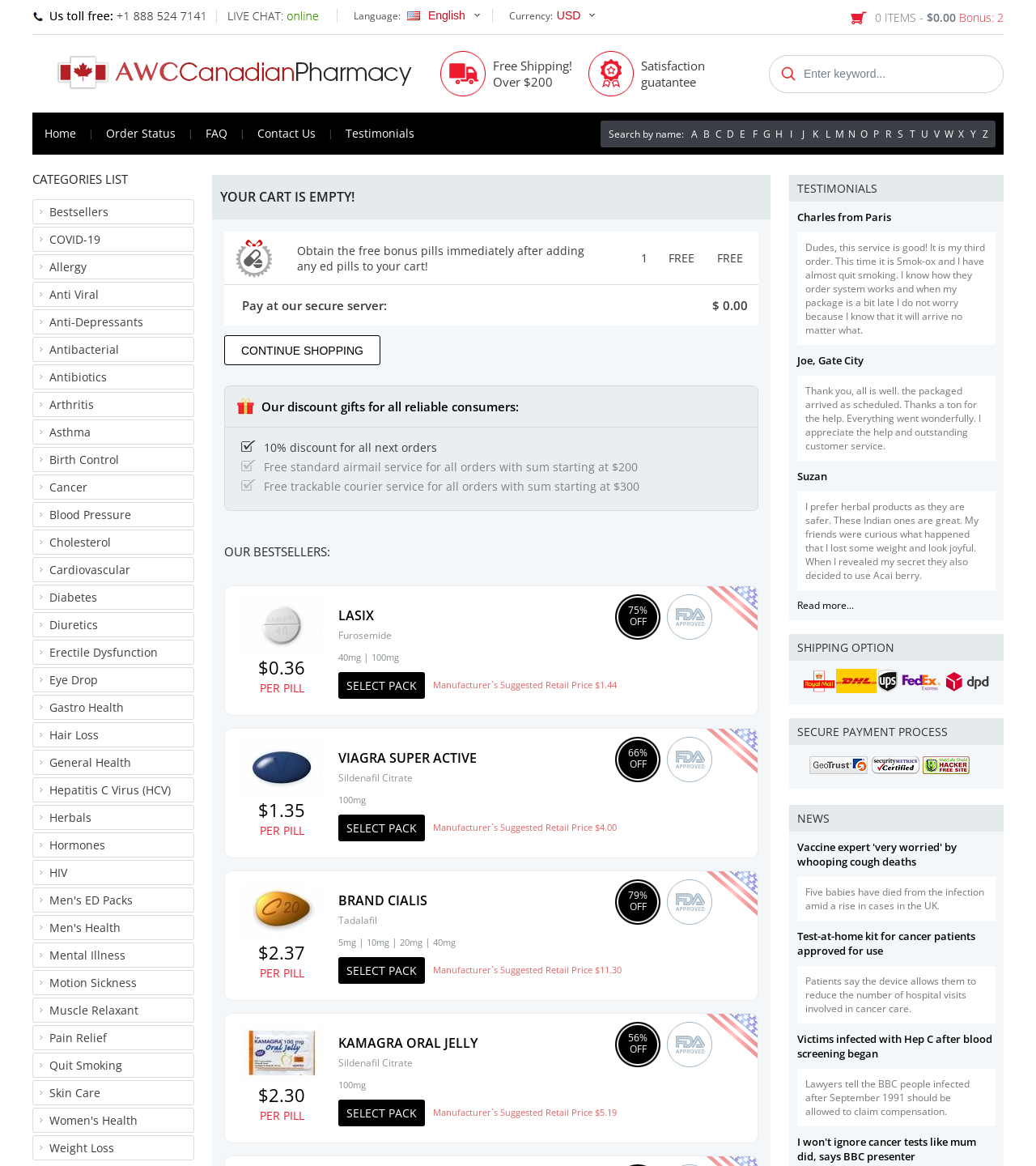How many items are in the cart?
Using the image, provide a concise answer in one word or a short phrase.

0